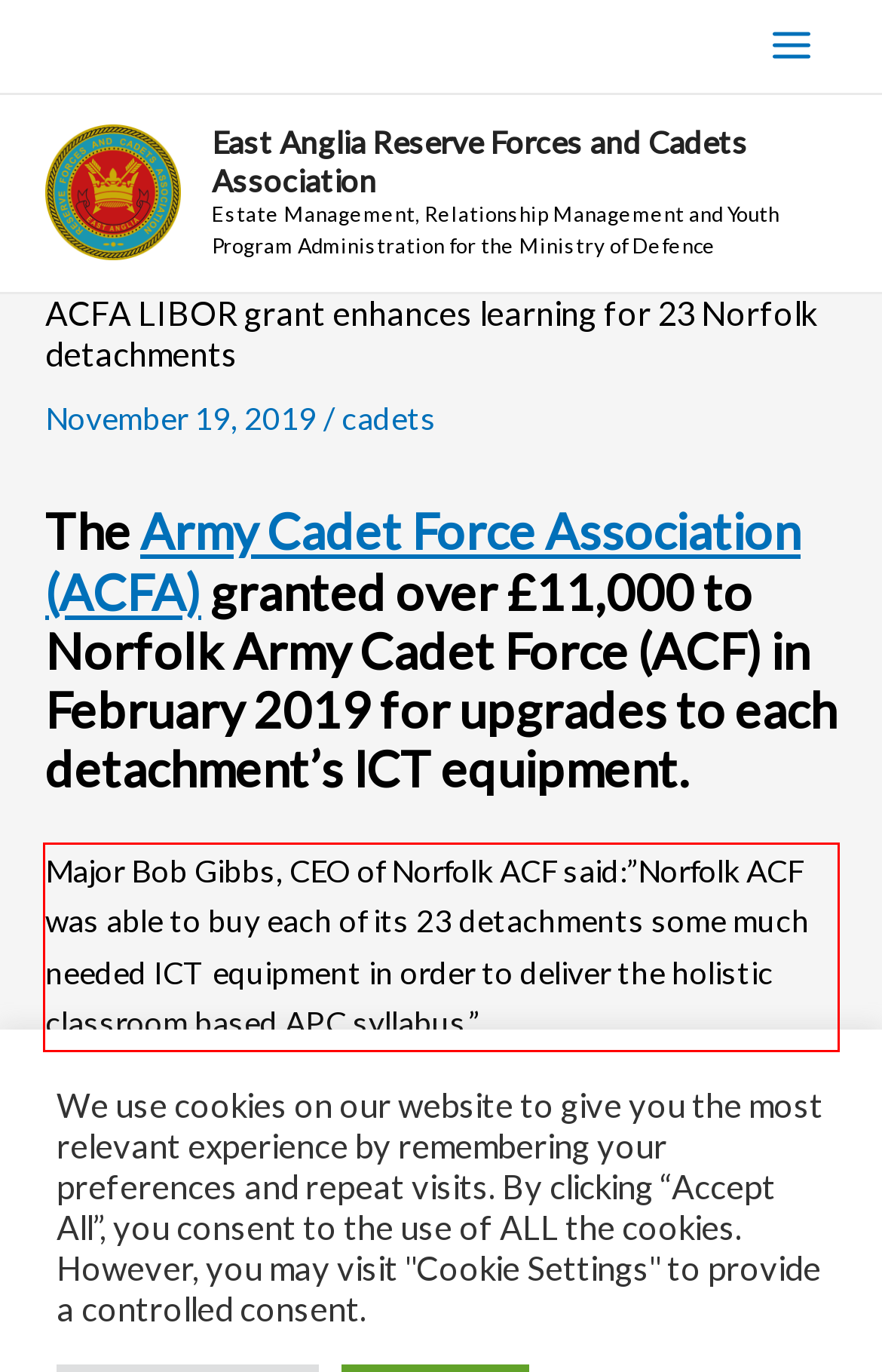Within the screenshot of a webpage, identify the red bounding box and perform OCR to capture the text content it contains.

Major Bob Gibbs, CEO of Norfolk ACF said:”Norfolk ACF was able to buy each of its 23 detachments some much needed ICT equipment in order to deliver the holistic classroom based APC syllabus.”